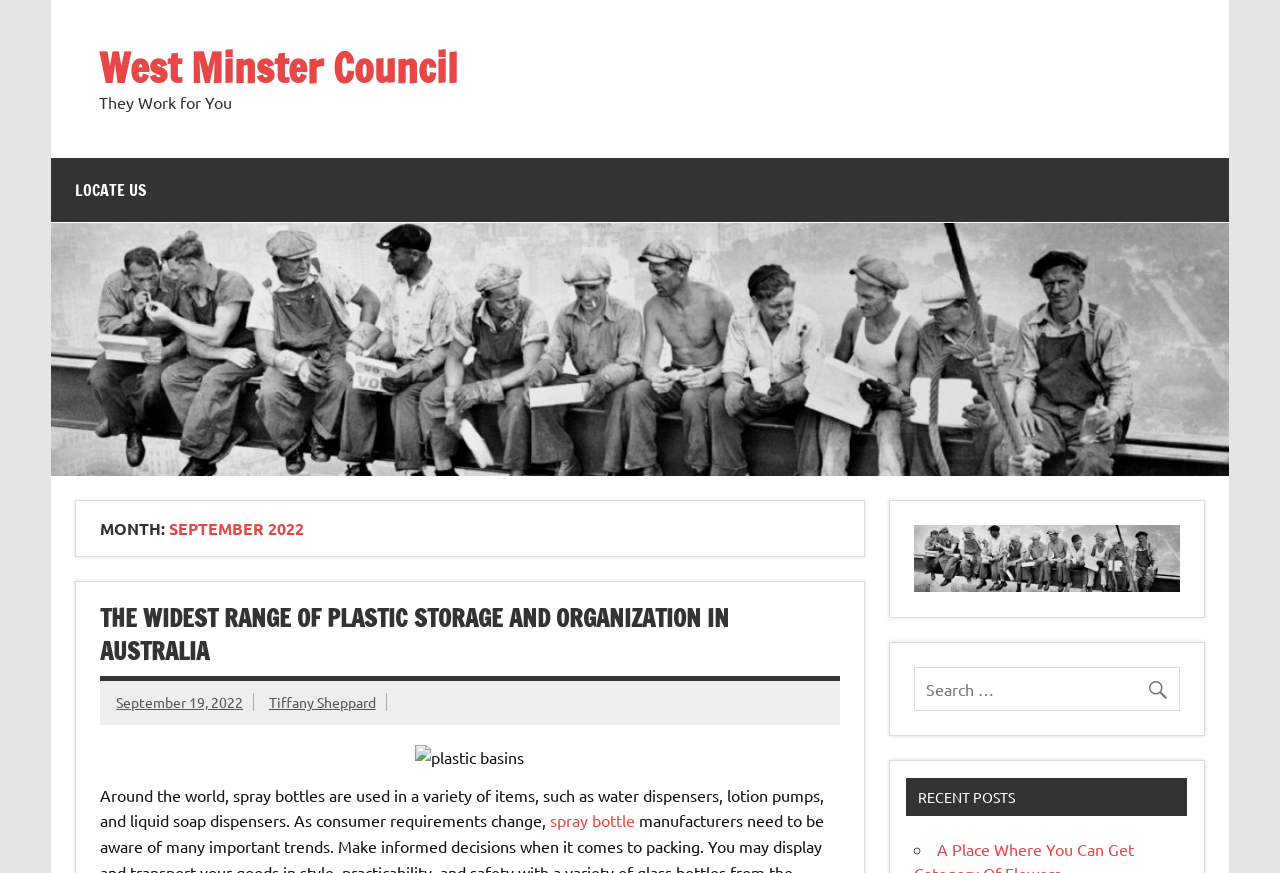Please provide a detailed answer to the question below by examining the image:
What is the main topic of the webpage?

The main topic of the webpage can be inferred from the heading 'THE WIDEST RANGE OF PLASTIC STORAGE AND ORGANIZATION IN AUSTRALIA', which suggests that the webpage is discussing plastic storage and organization products.